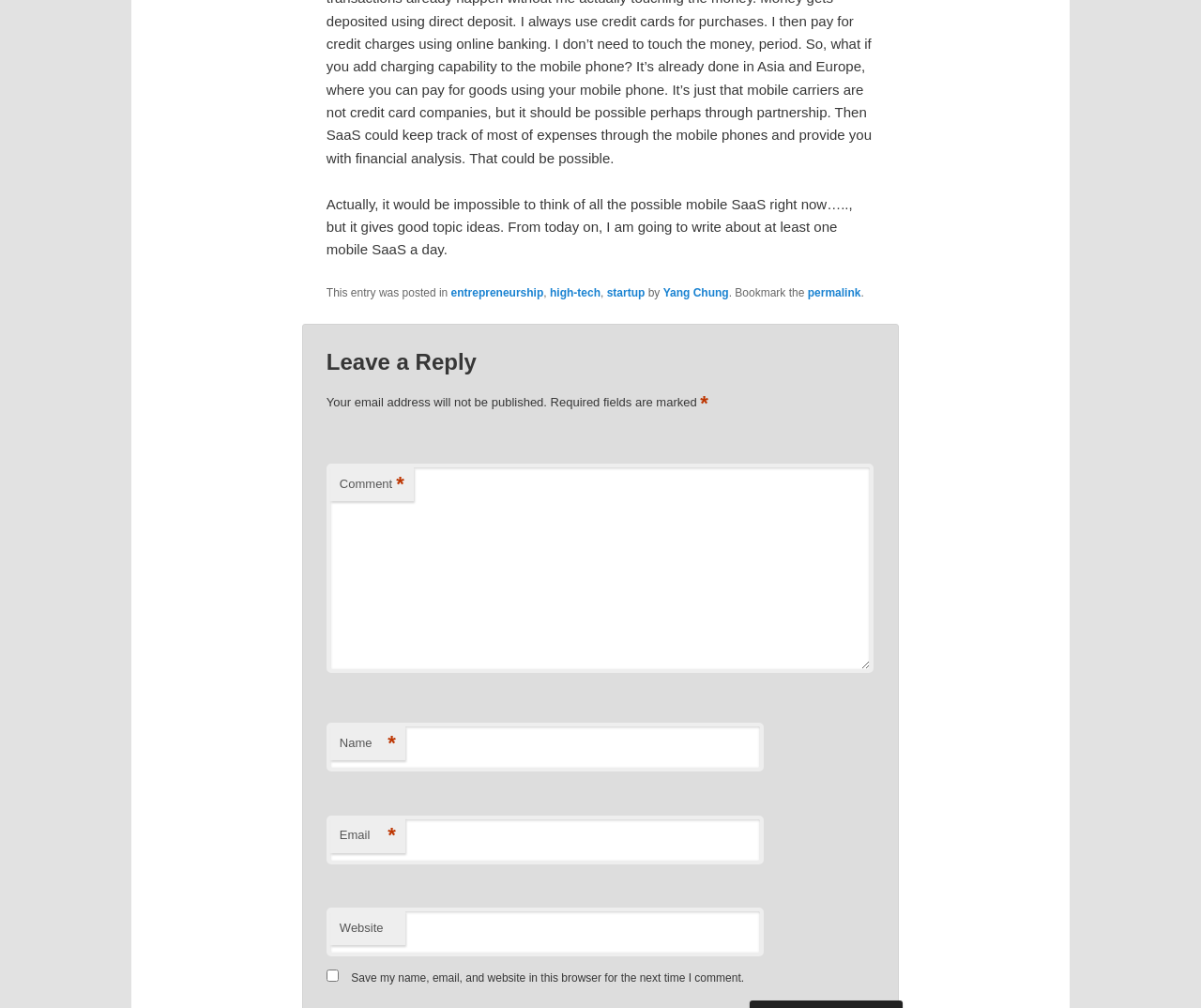Identify the bounding box coordinates of the region that needs to be clicked to carry out this instruction: "Enter a comment". Provide these coordinates as four float numbers ranging from 0 to 1, i.e., [left, top, right, bottom].

[0.272, 0.46, 0.727, 0.668]